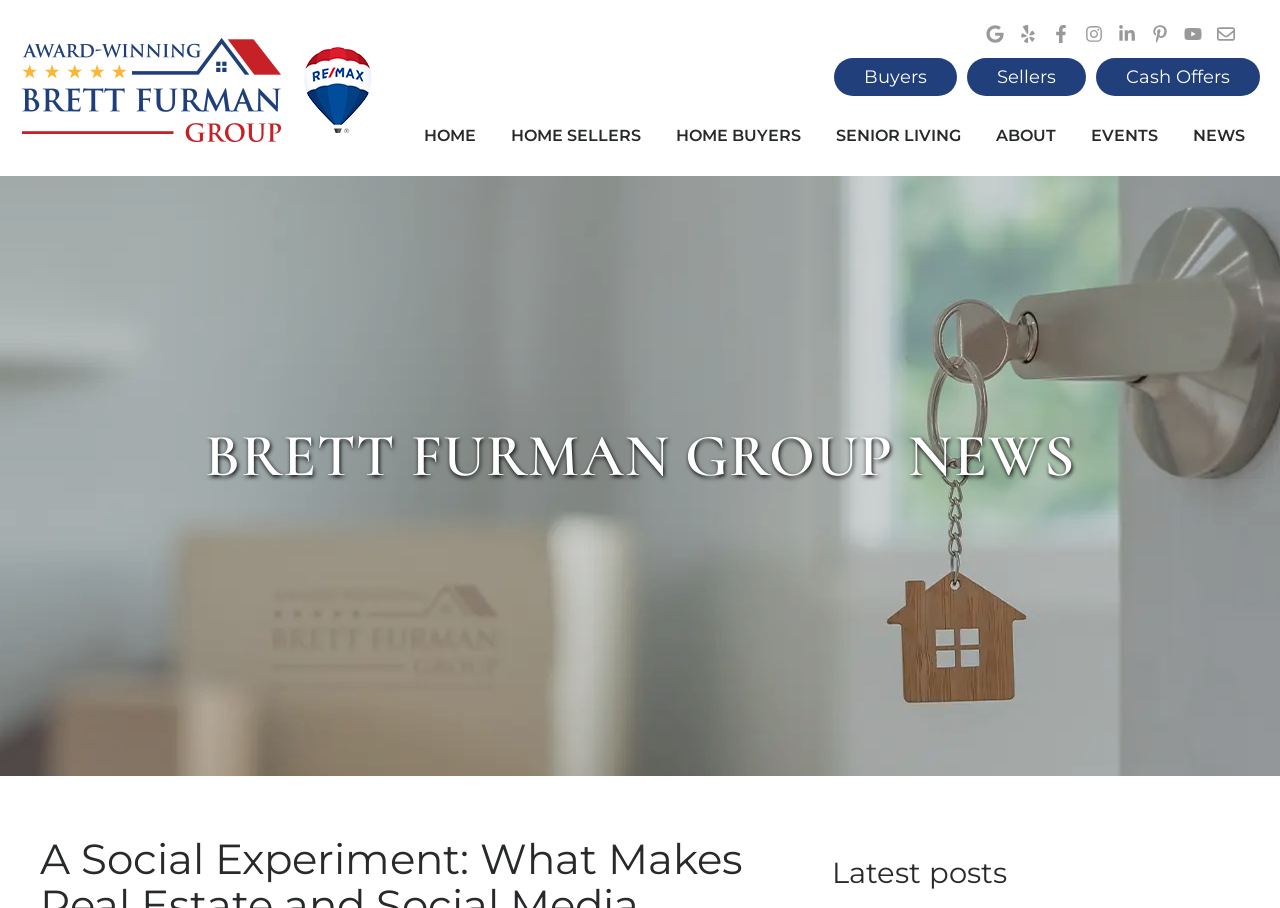What is the purpose of the links at the top right corner?
Give a detailed and exhaustive answer to the question.

I found the answer by examining the links at the top right corner, which have images and no text, suggesting that they are social media links.